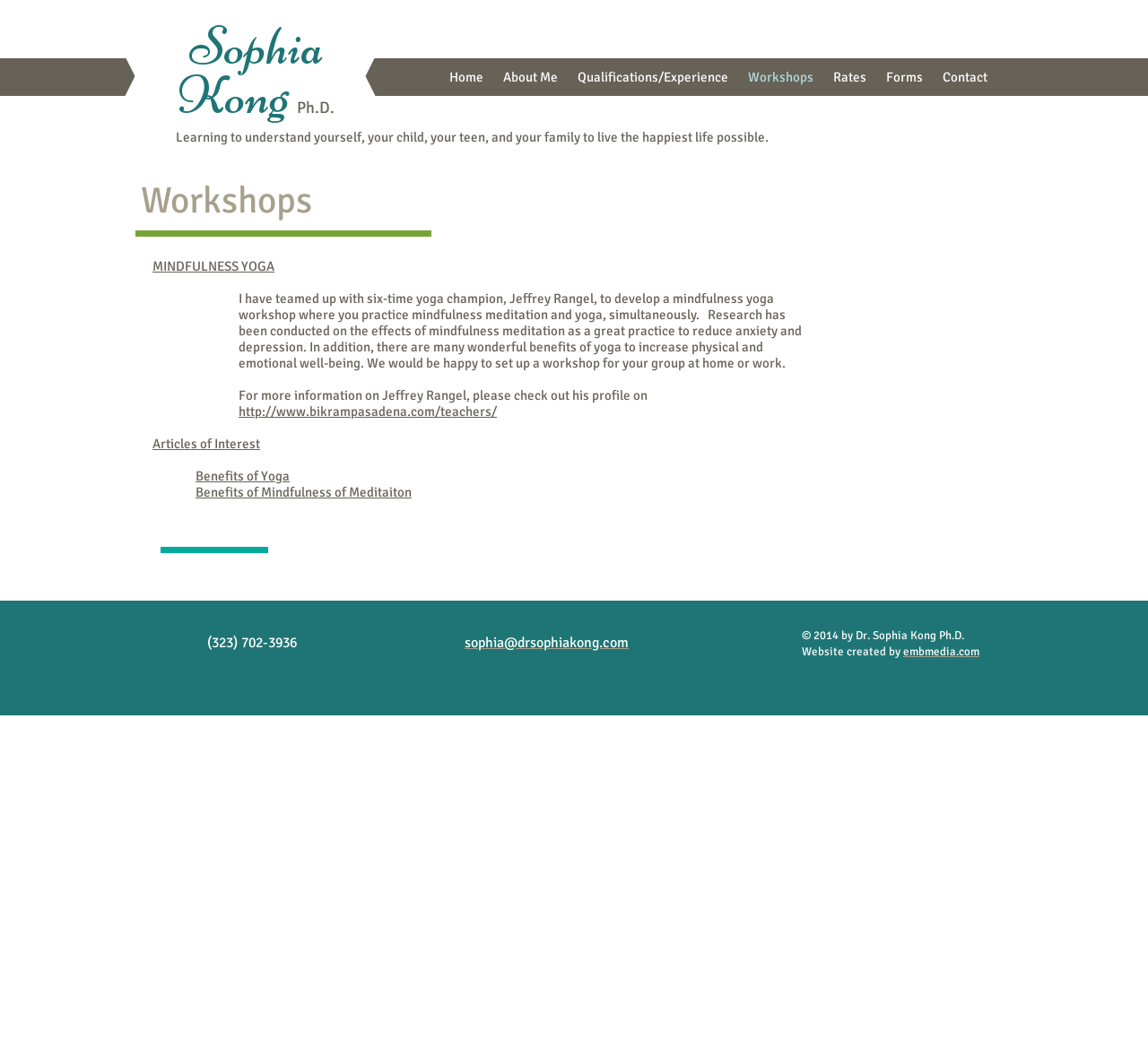What is the phone number listed on the page?
Please use the visual content to give a single word or phrase answer.

(323) 702-3936